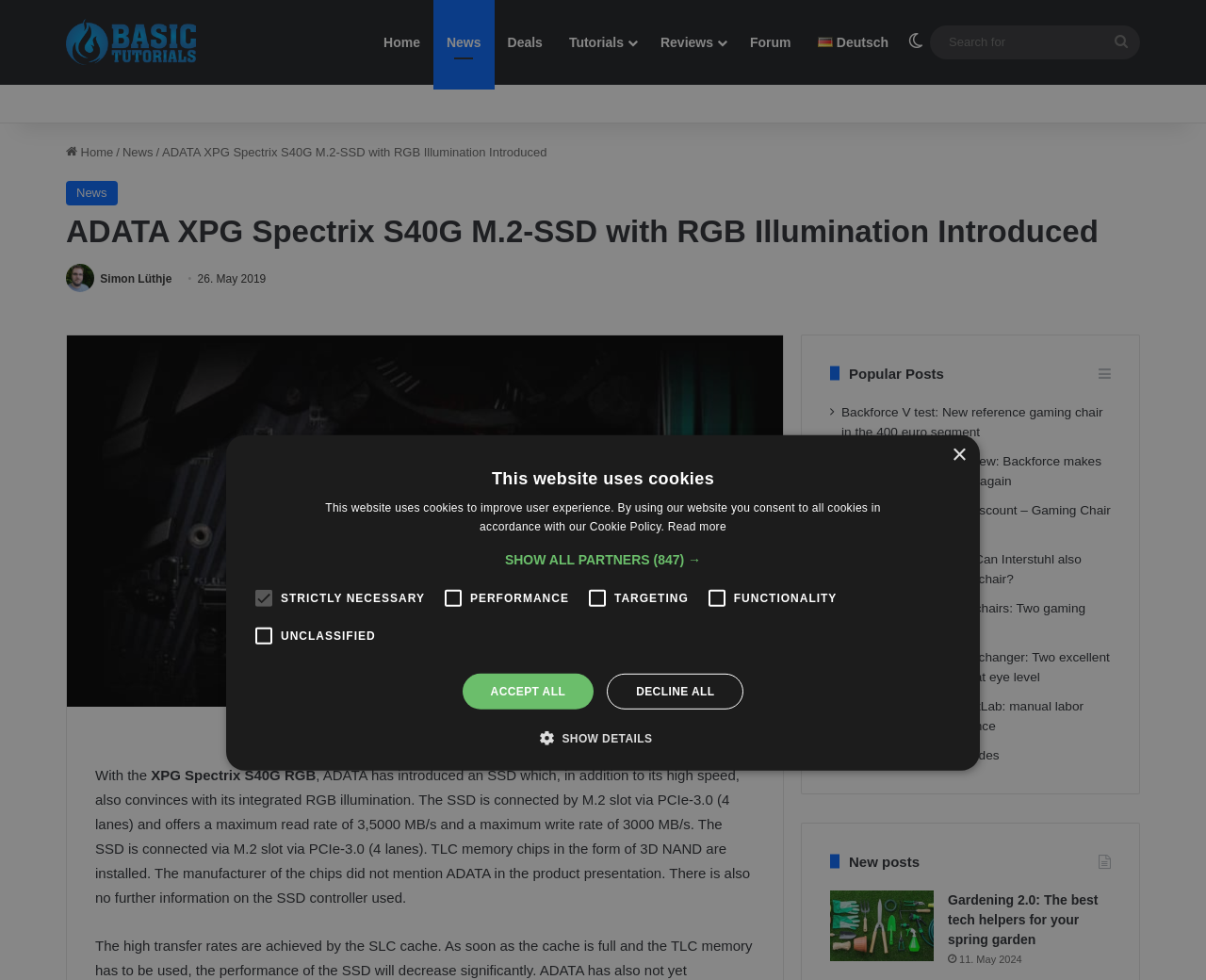What is the date of the latest article?
Using the image, answer in one word or phrase.

26. May 2019